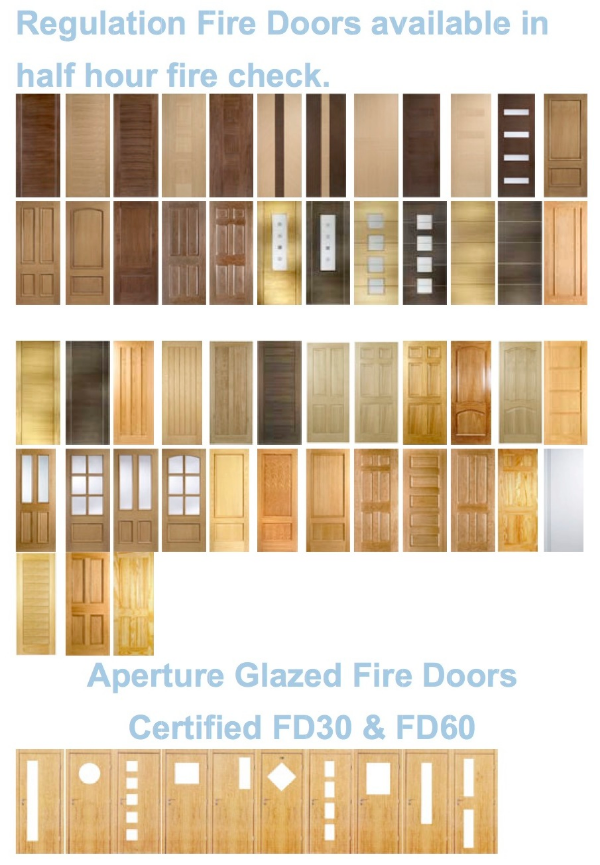Please provide a one-word or short phrase answer to the question:
What unique feature is presented in the lower section of the image?

Unique shapes cut into wood